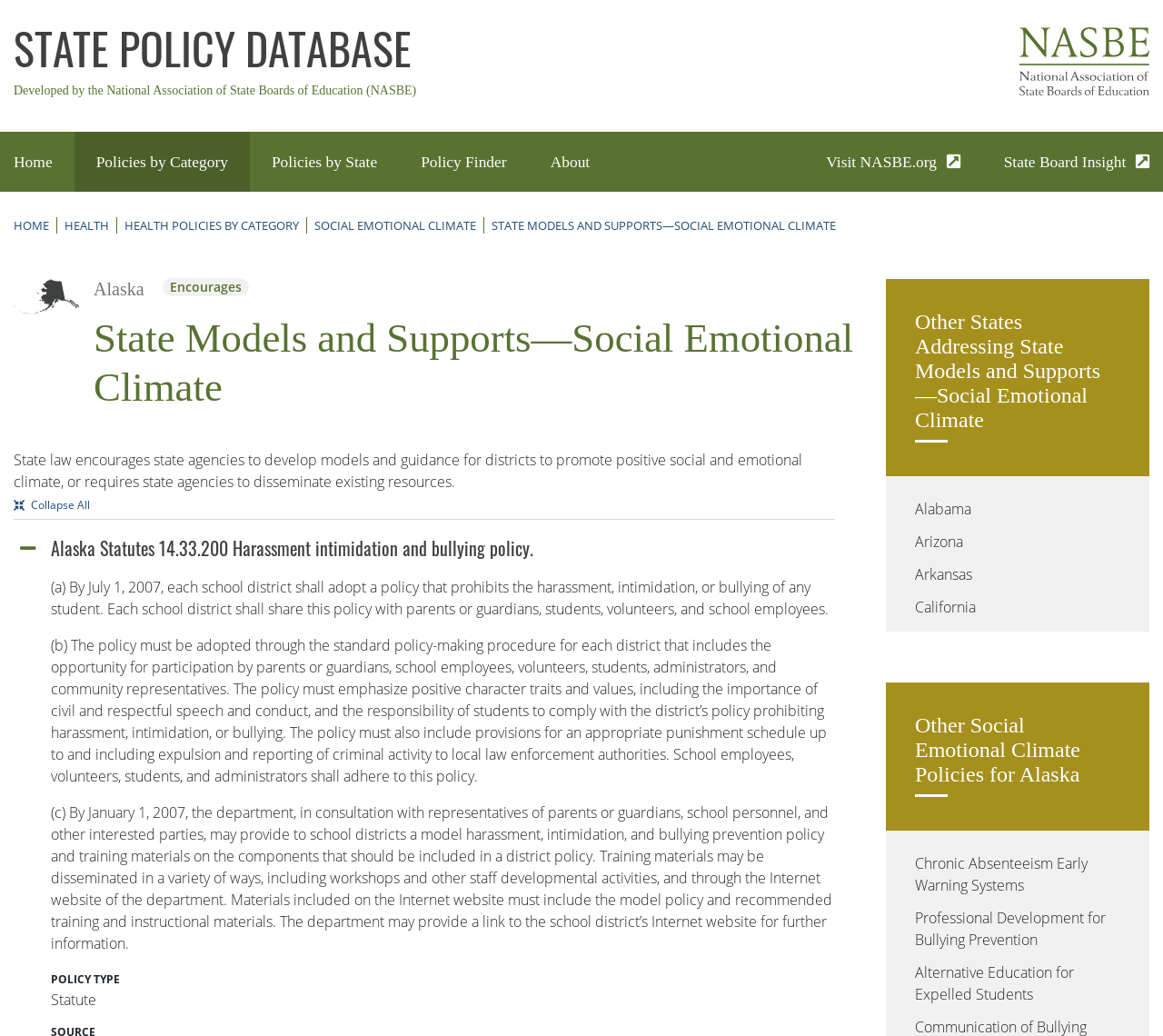Please identify the bounding box coordinates of the area that needs to be clicked to follow this instruction: "Visit NASBE.org".

[0.71, 0.144, 0.826, 0.167]